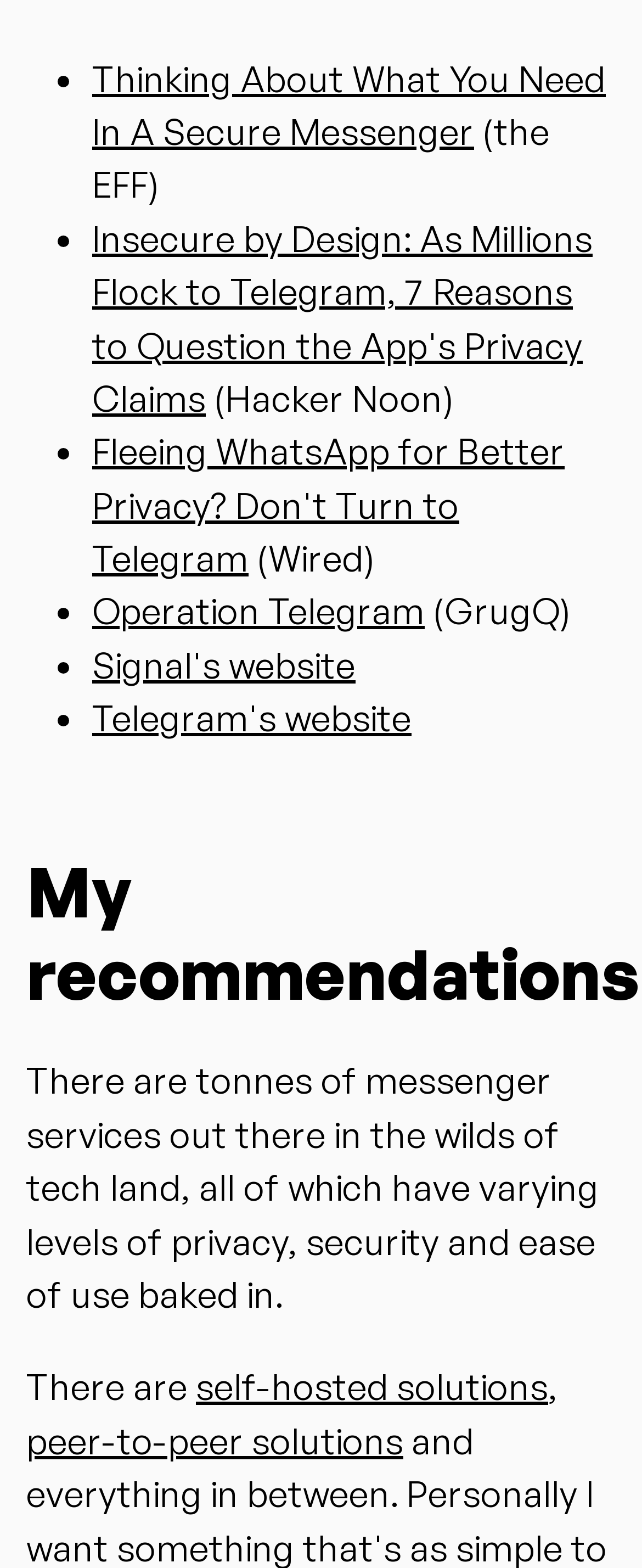Can you find the bounding box coordinates of the area I should click to execute the following instruction: "Visit Signal's website"?

[0.144, 0.409, 0.554, 0.438]